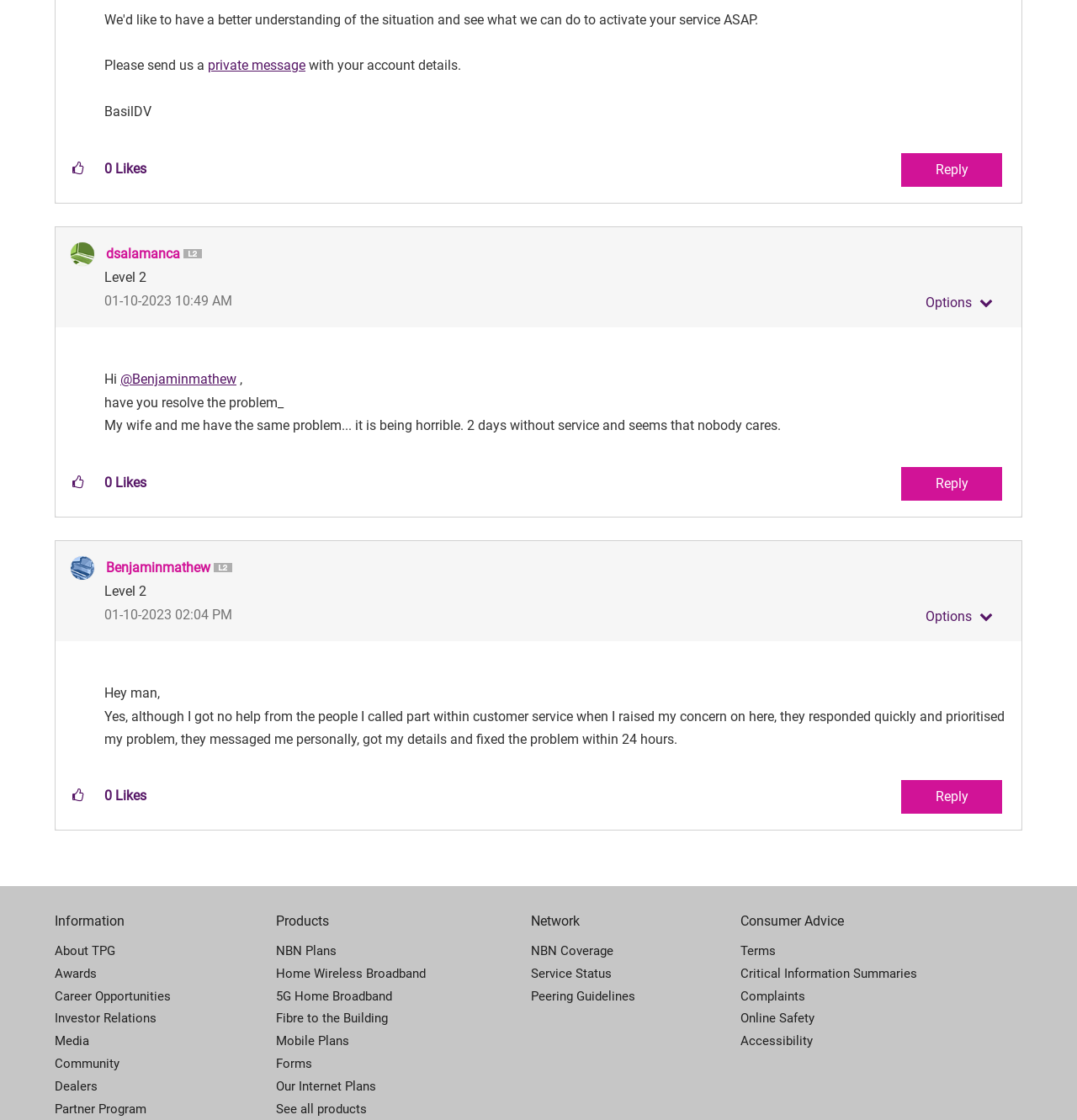Please specify the bounding box coordinates of the area that should be clicked to accomplish the following instruction: "Give kudos to the post". The coordinates should consist of four float numbers between 0 and 1, i.e., [left, top, right, bottom].

[0.058, 0.137, 0.088, 0.165]